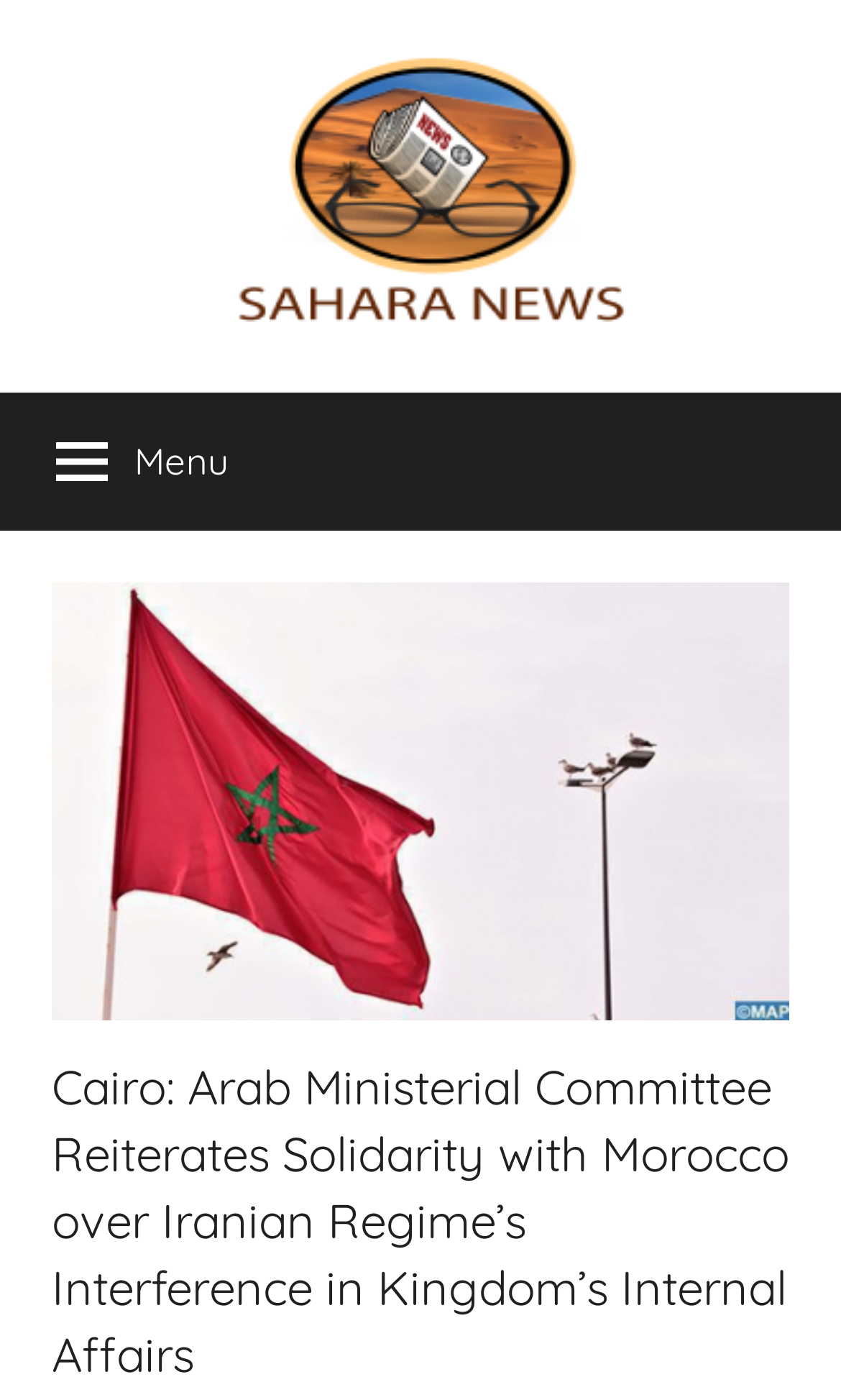Using the description: "parent_node: Sahara News", determine the UI element's bounding box coordinates. Ensure the coordinates are in the format of four float numbers between 0 and 1, i.e., [left, top, right, bottom].

[0.244, 0.037, 0.756, 0.066]